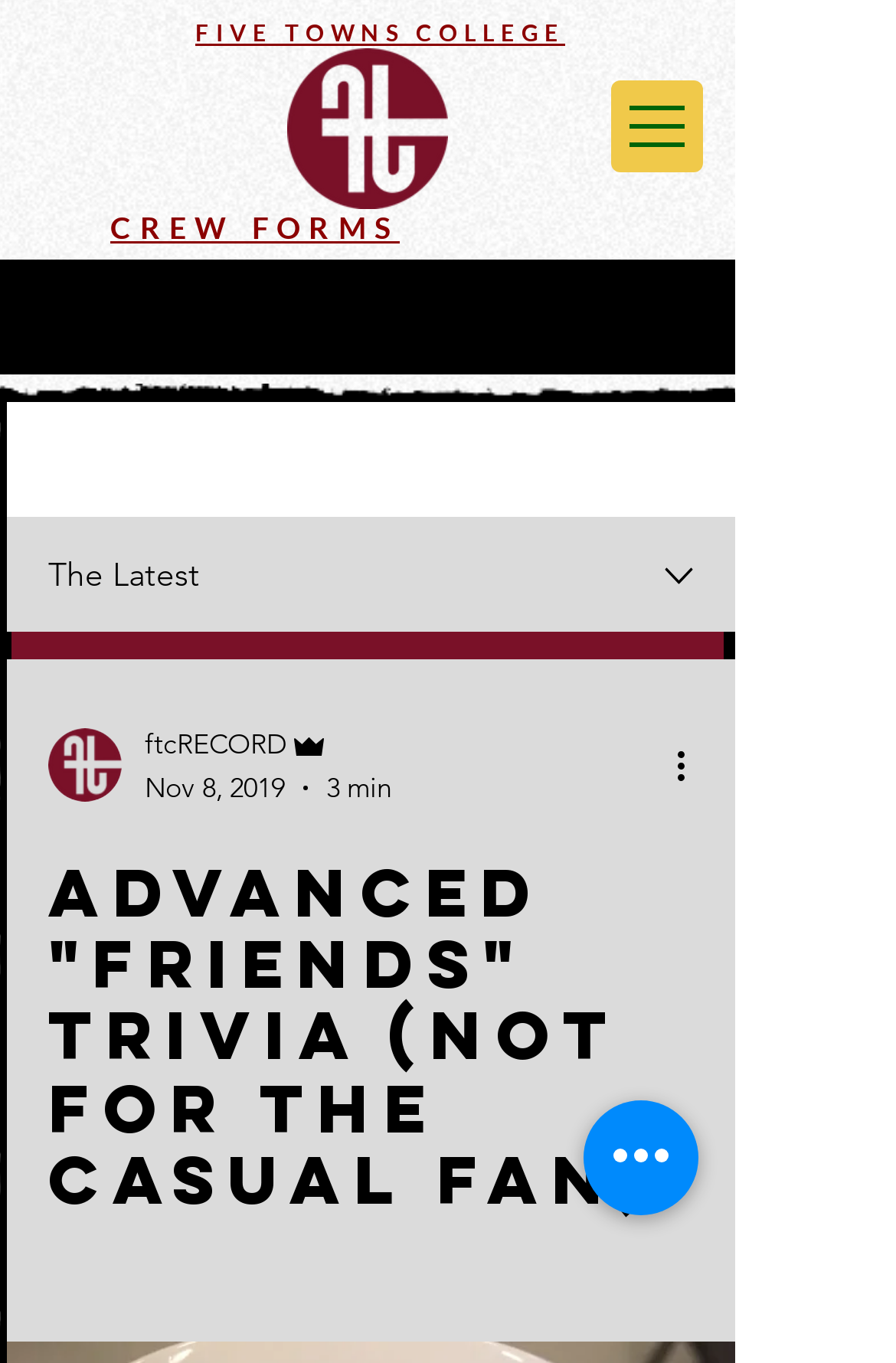Identify the bounding box coordinates of the clickable region to carry out the given instruction: "Go to CREW FORMS".

[0.123, 0.155, 0.446, 0.18]